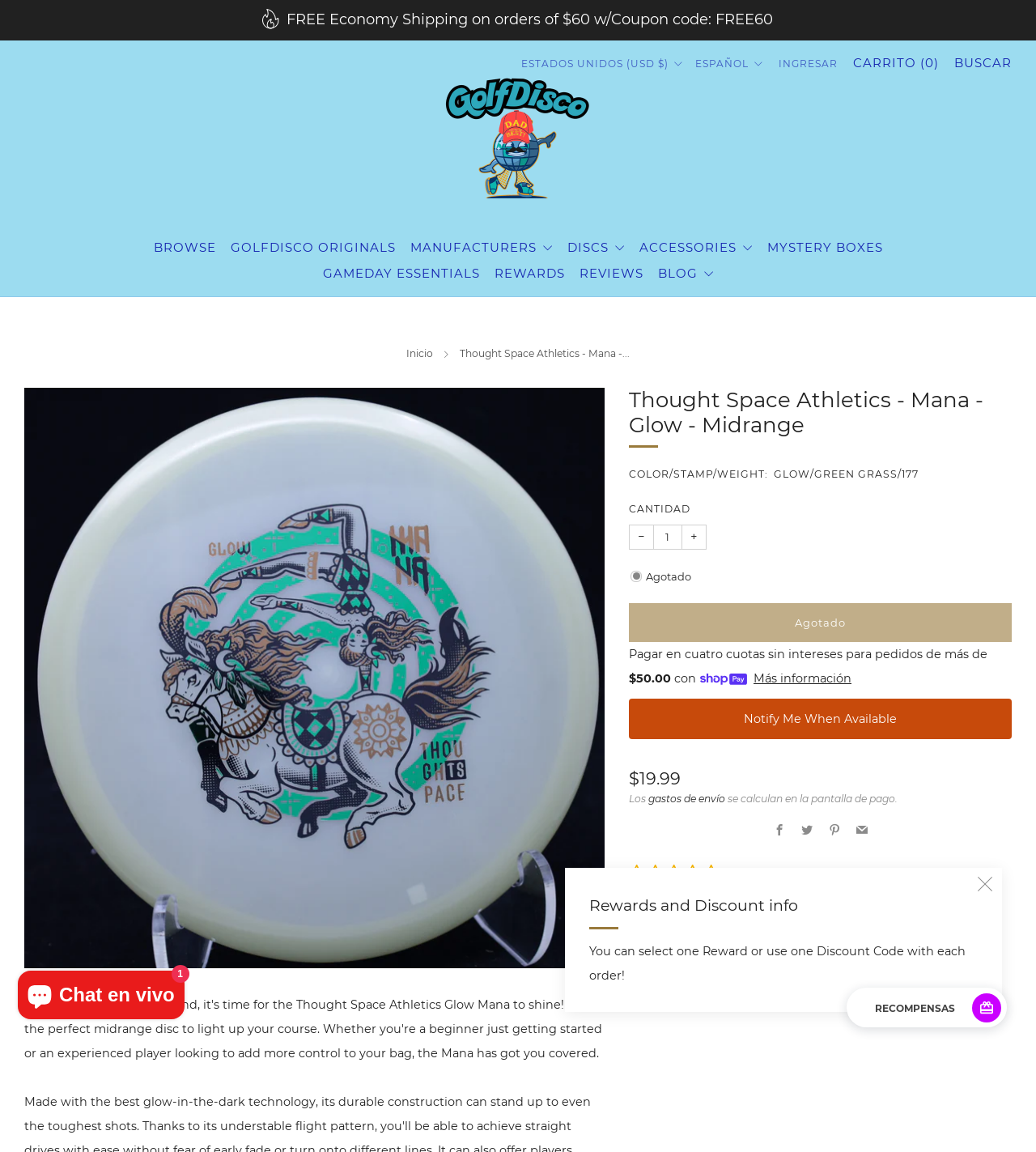What is the shipping policy?
Refer to the image and provide a concise answer in one word or phrase.

Calculated at checkout